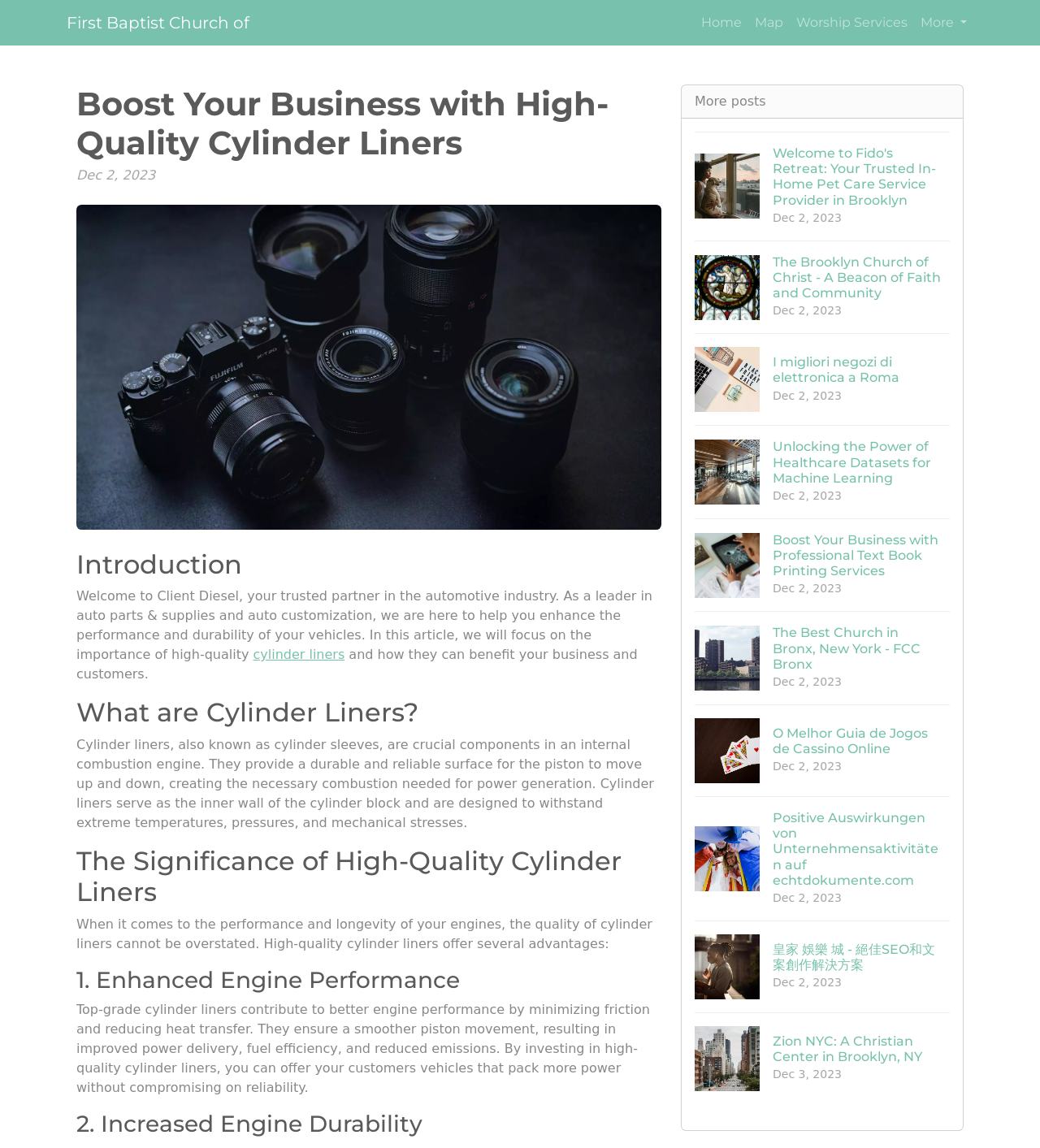How many advantages of high-quality cylinder liners are mentioned?
Offer a detailed and full explanation in response to the question.

The webpage mentions two advantages of high-quality cylinder liners: enhanced engine performance and increased engine durability. These advantages are discussed in detail, explaining how high-quality cylinder liners contribute to better engine performance and longevity.